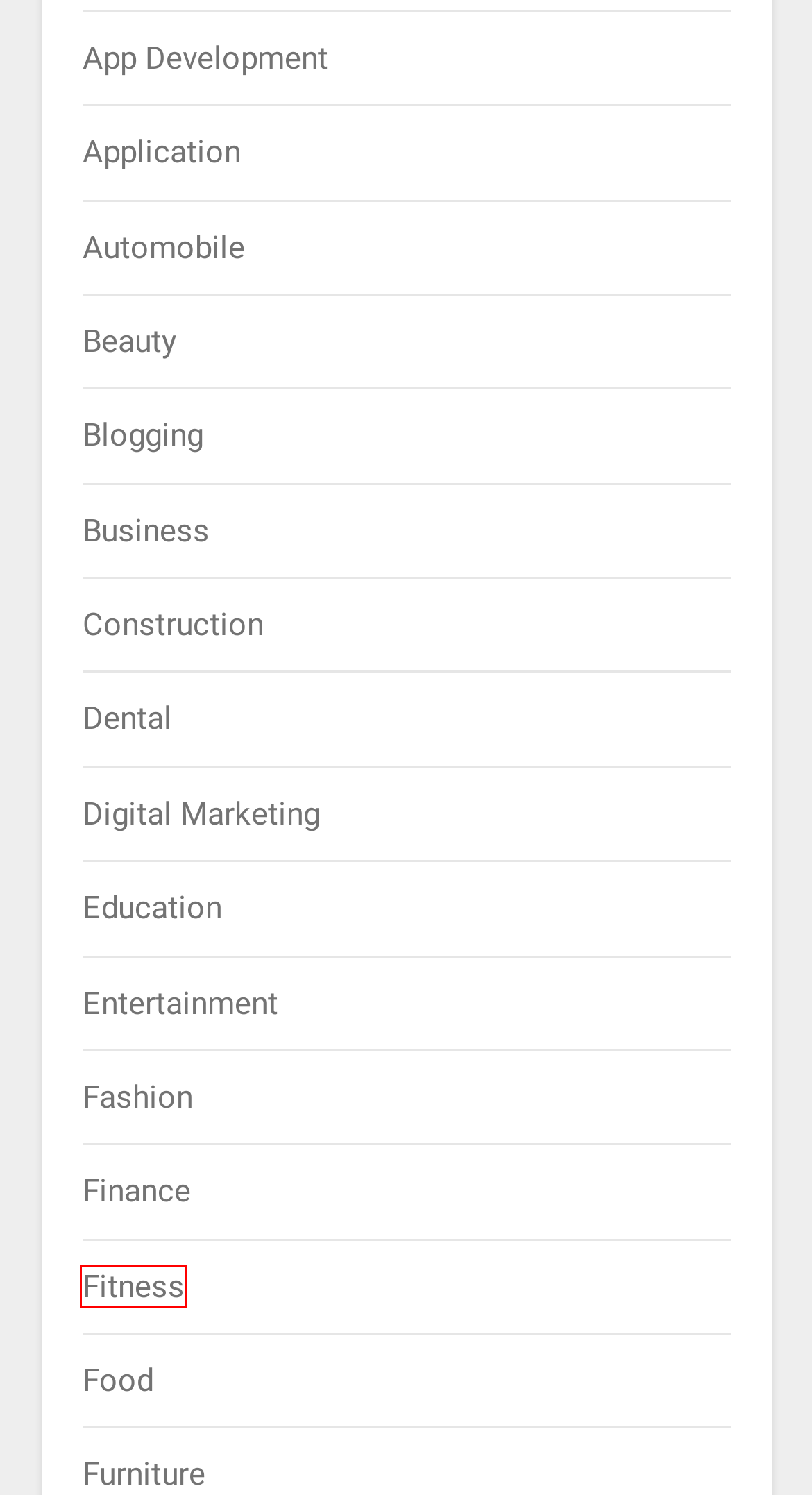You are presented with a screenshot of a webpage with a red bounding box. Select the webpage description that most closely matches the new webpage after clicking the element inside the red bounding box. The options are:
A. Dental Archives - Saltcreekwinebar
B. Blogging Archives - Saltcreekwinebar
C. Beauty Archives - Saltcreekwinebar
D. Fashion Archives - Saltcreekwinebar
E. Construction Archives - Saltcreekwinebar
F. Fitness Archives - Saltcreekwinebar
G. Business Archives - Saltcreekwinebar
H. Digital Marketing Archives - Saltcreekwinebar

F